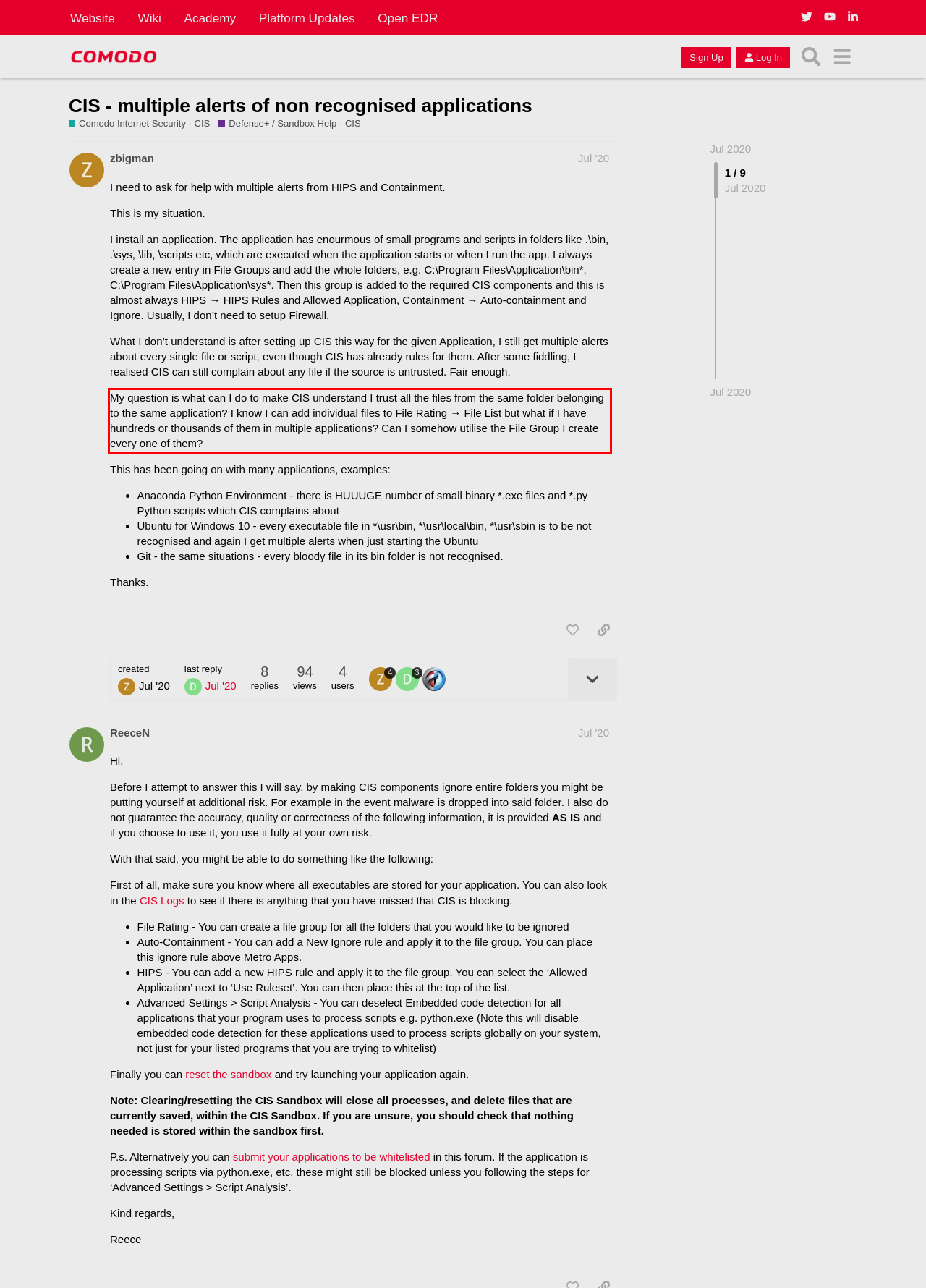You are provided with a webpage screenshot that includes a red rectangle bounding box. Extract the text content from within the bounding box using OCR.

My question is what can I do to make CIS understand I trust all the files from the same folder belonging to the same application? I know I can add individual files to File Rating → File List but what if I have hundreds or thousands of them in multiple applications? Can I somehow utilise the File Group I create every one of them?